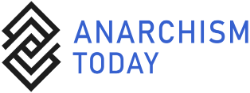What is the theme of the publication?
From the screenshot, supply a one-word or short-phrase answer.

Anarchist thought and discourse